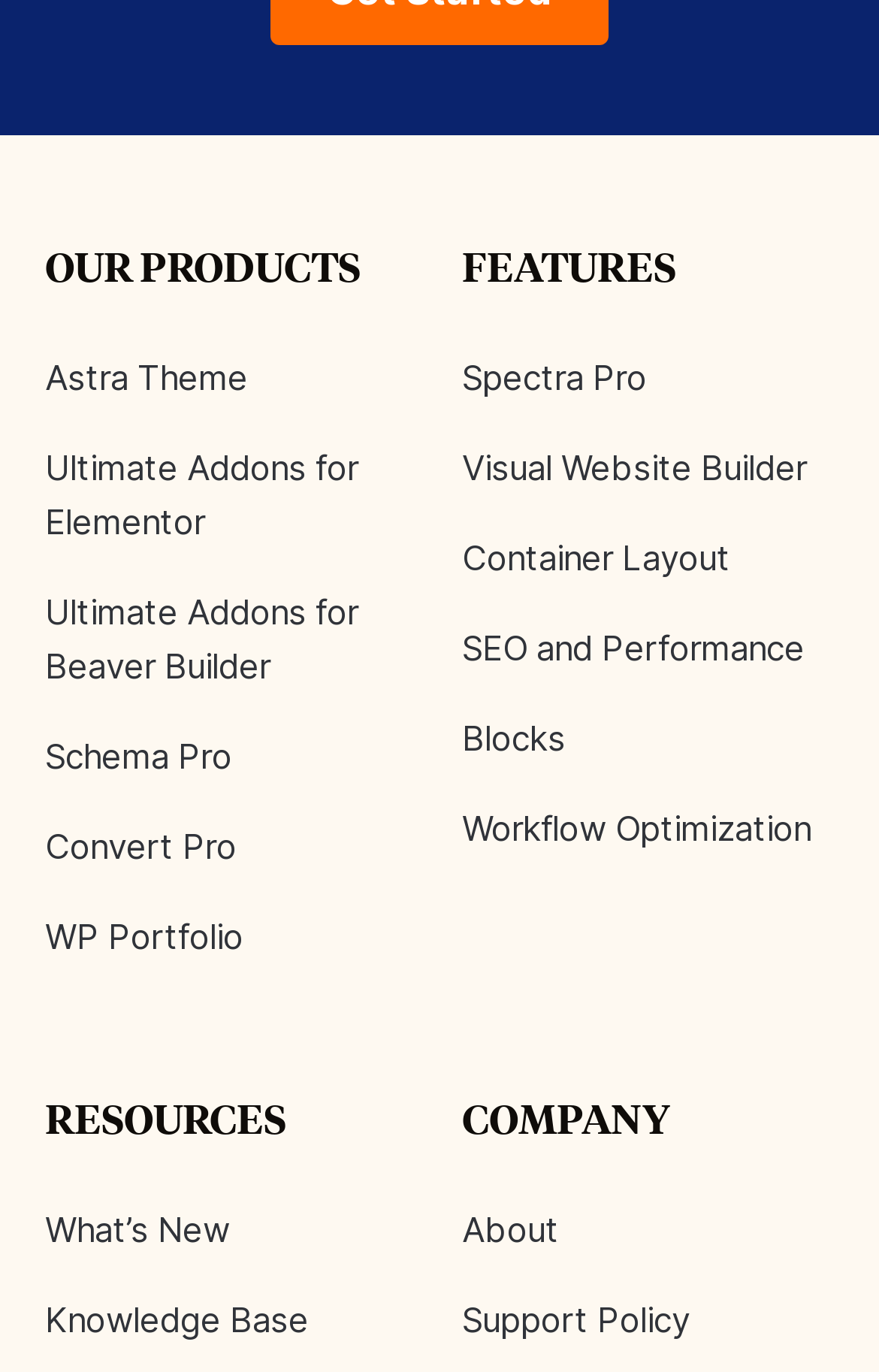Give a concise answer of one word or phrase to the question: 
How many sections are there in the footer?

3